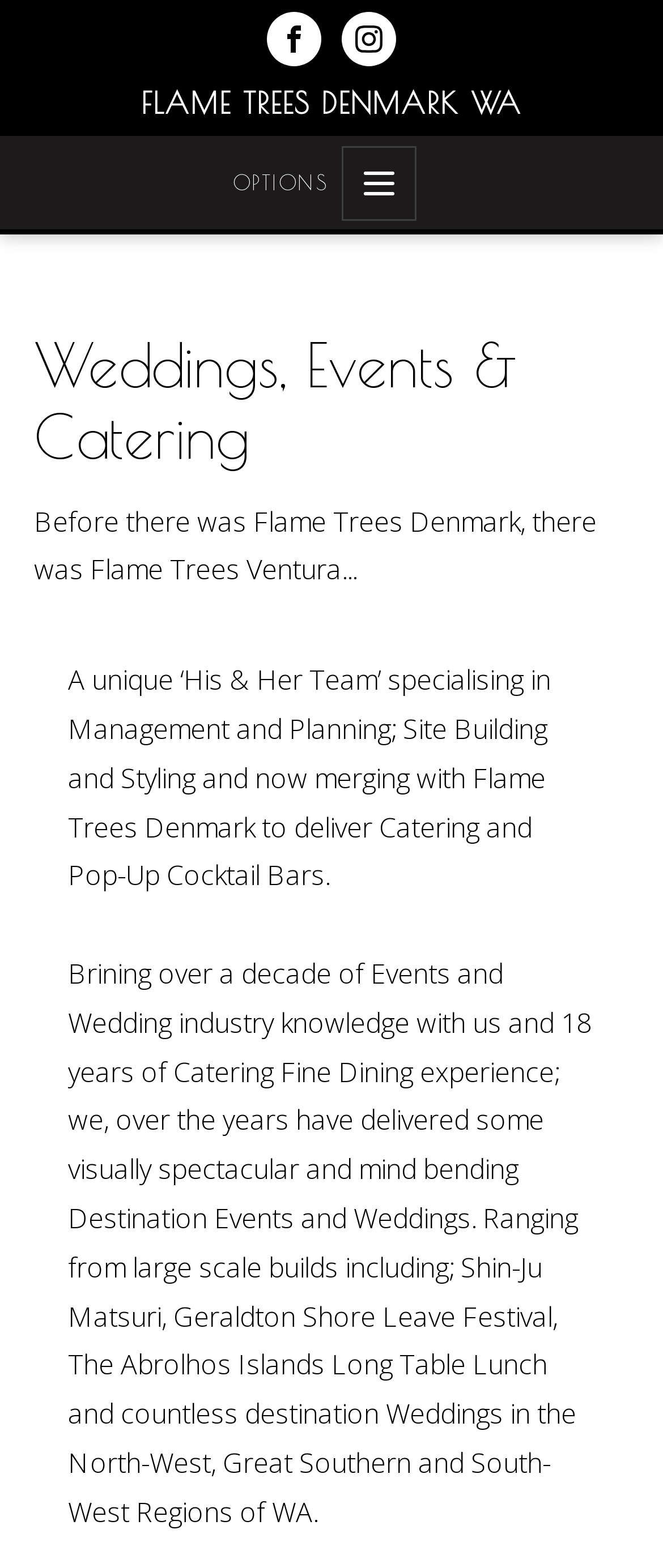How many years of Catering Fine Dining experience do they have?
Please answer the question with as much detail and depth as you can.

The text 'Brining over a decade of Events and Wedding industry knowledge with us and 18 years of Catering Fine Dining experience...' mentions the number of years of Catering Fine Dining experience.